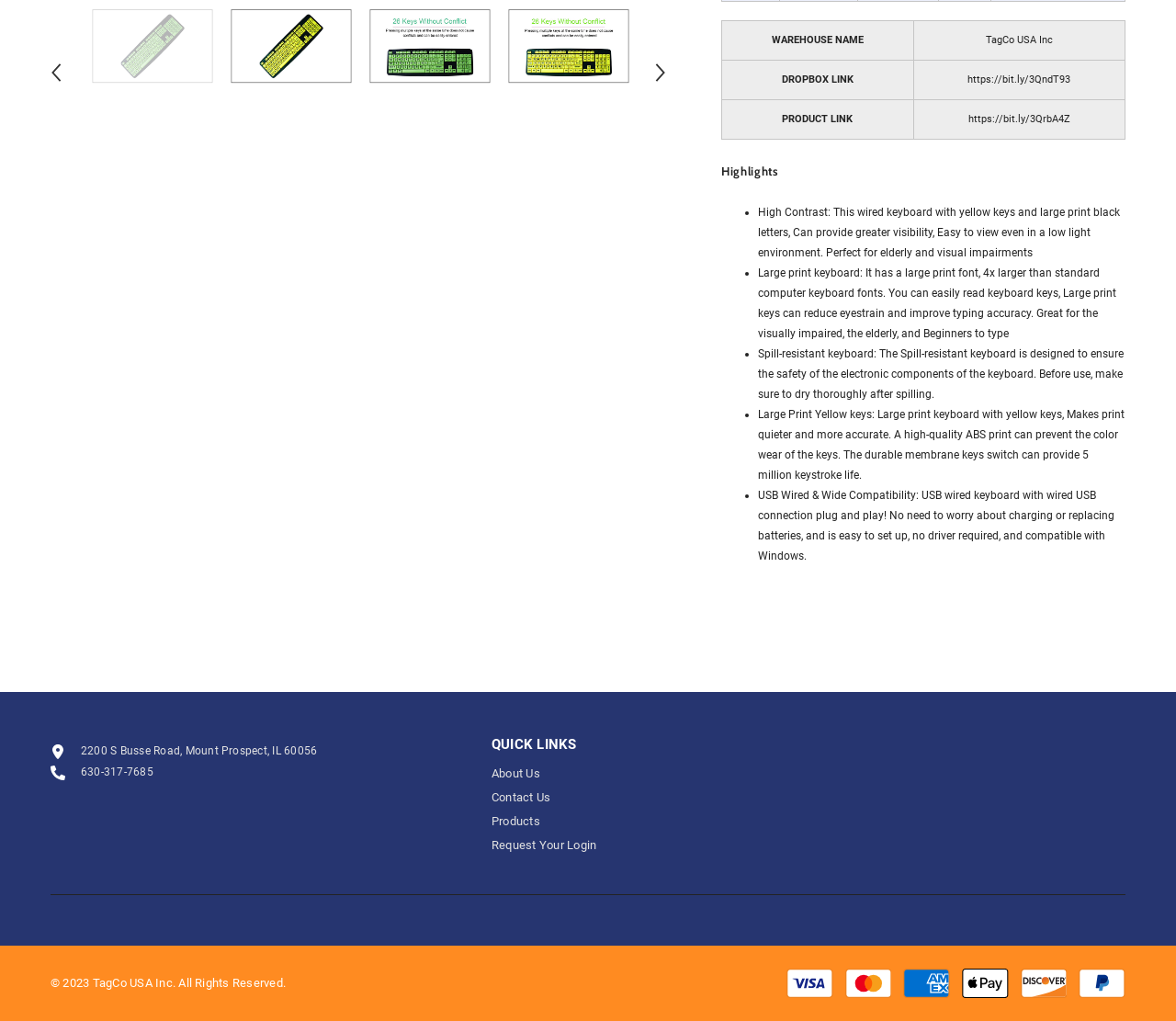Please determine the bounding box coordinates for the element with the description: "About Us".

[0.418, 0.746, 0.459, 0.769]